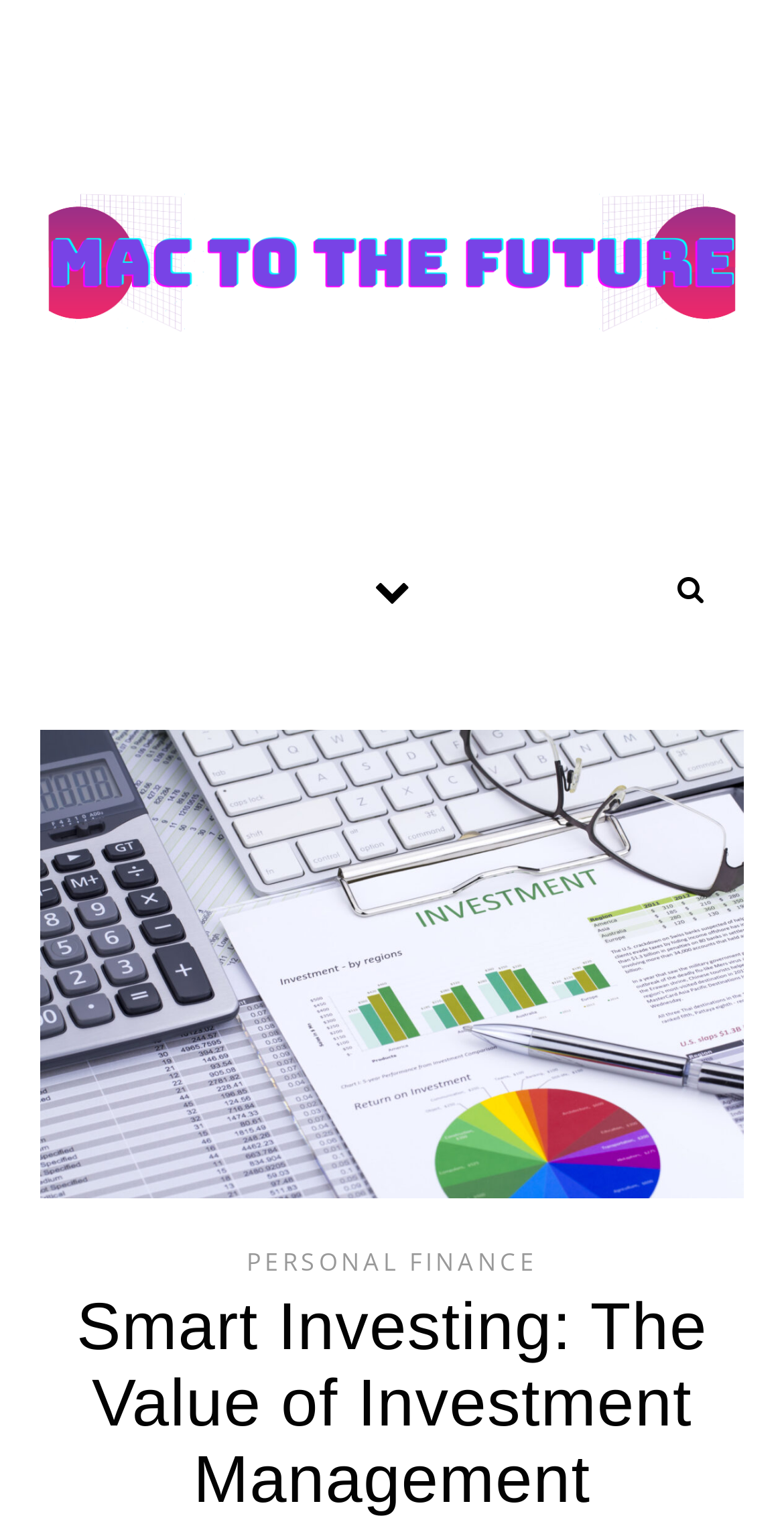Please extract the webpage's main title and generate its text content.

Smart Investing: The Value of Investment Management